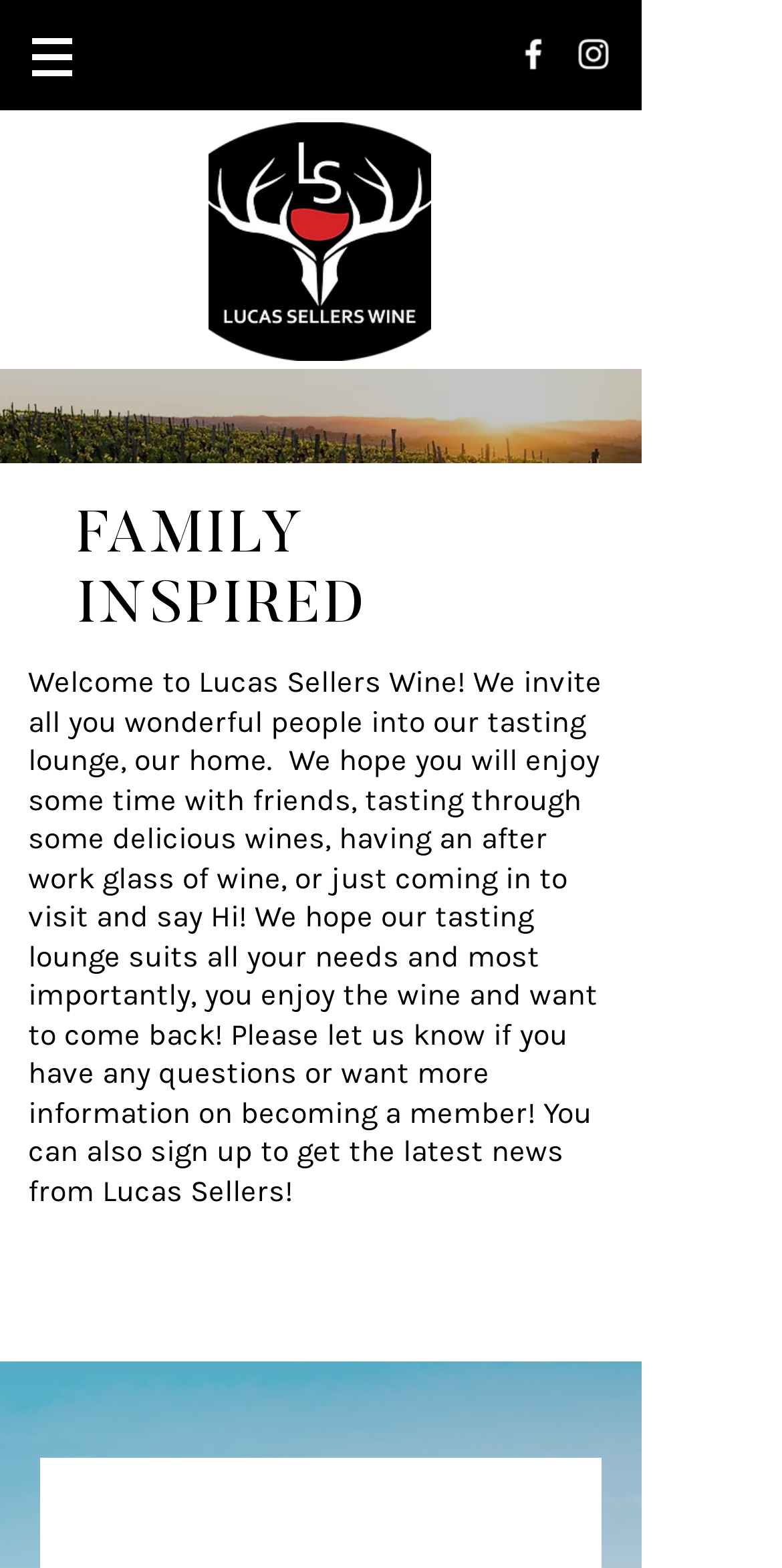Determine the bounding box coordinates for the HTML element described here: "aria-label="White Facebook Icon"".

[0.656, 0.022, 0.708, 0.047]